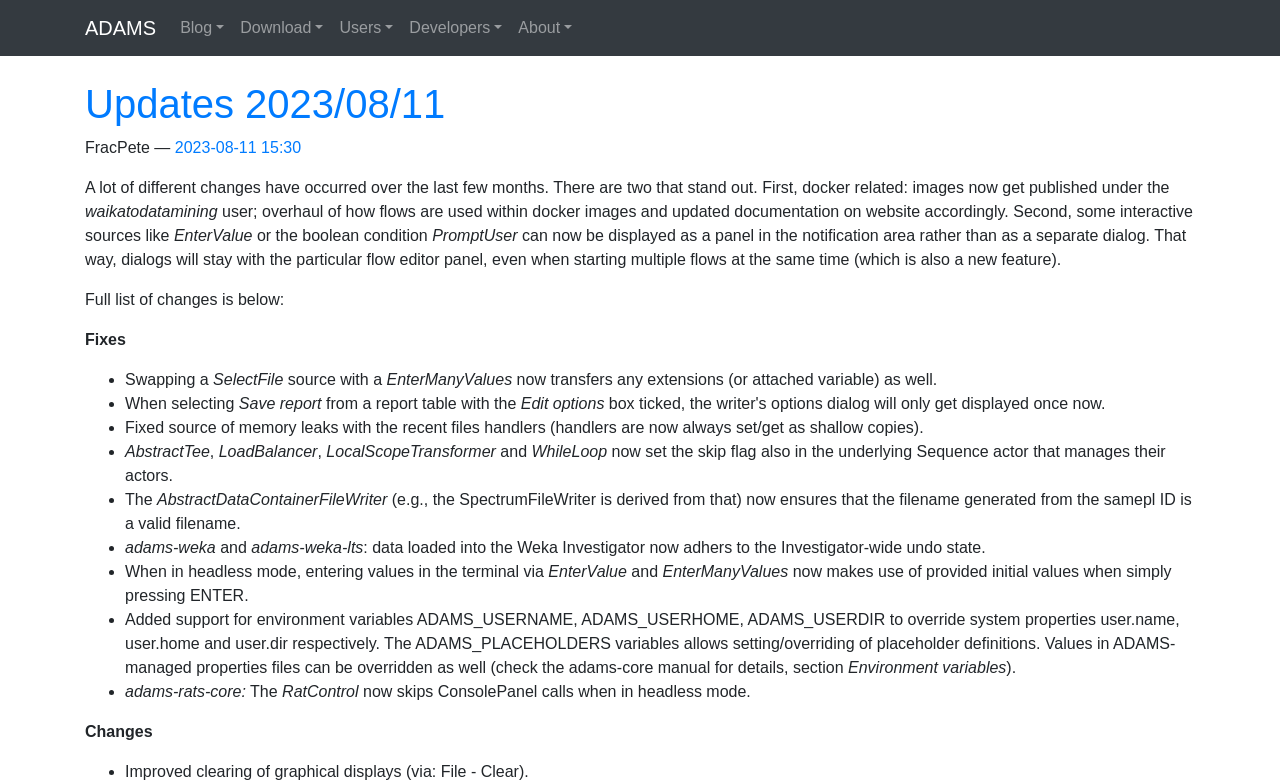What is the purpose of the AbstractDataContainerFileWriter?
Look at the image and answer with only one word or phrase.

To ensure valid filenames